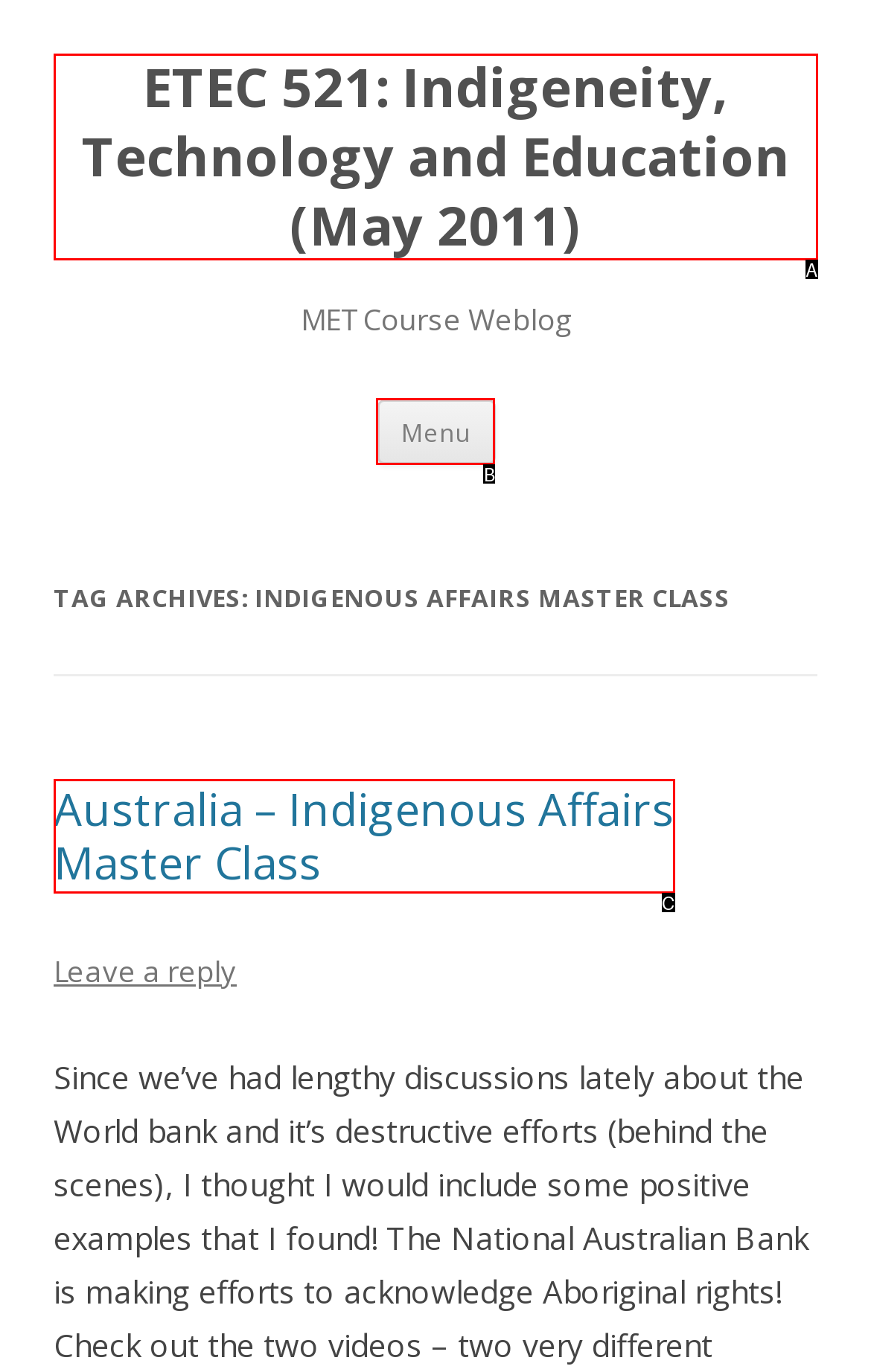Using the element description: Menu, select the HTML element that matches best. Answer with the letter of your choice.

B